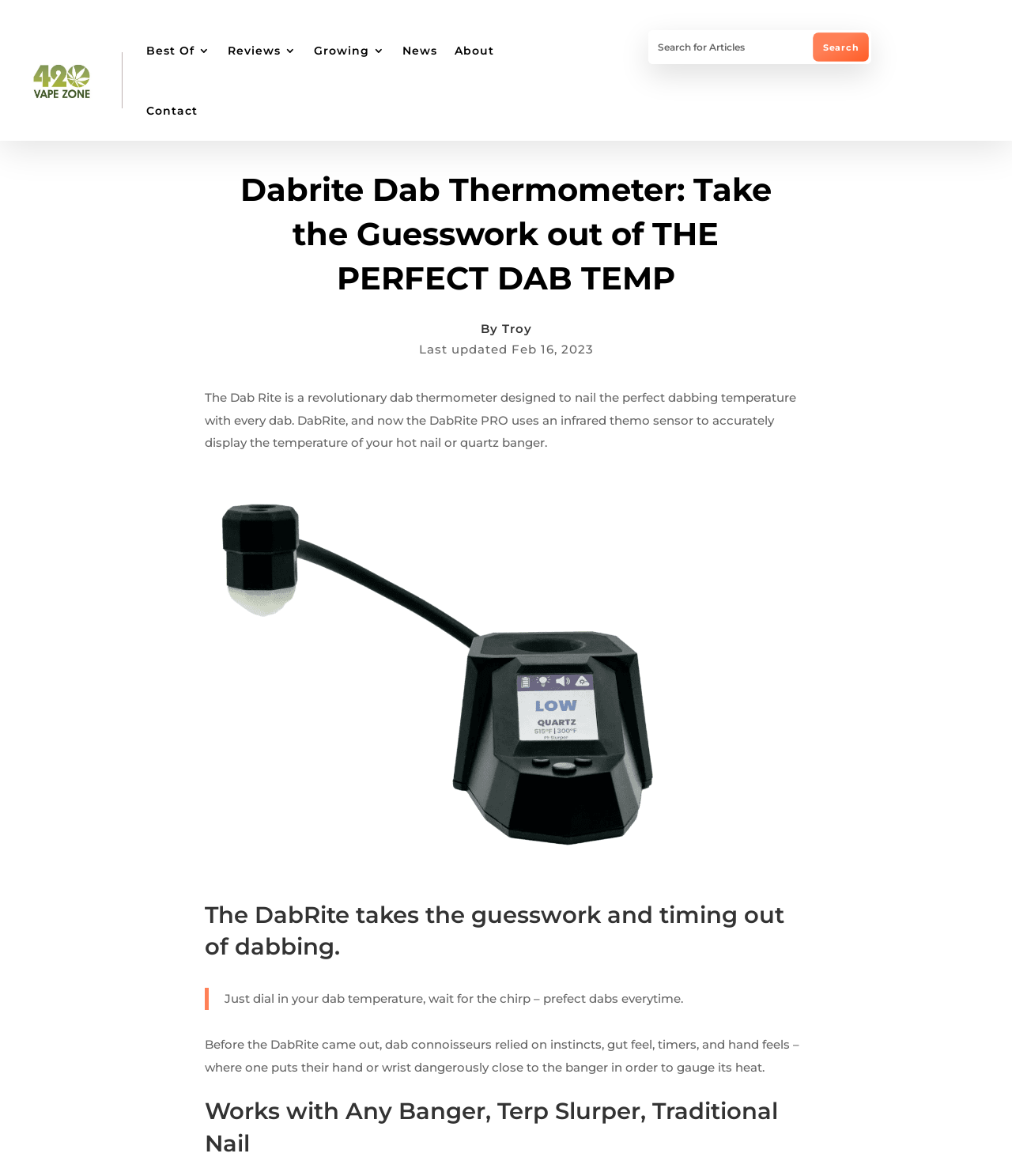Utilize the details in the image to give a detailed response to the question: What is the purpose of the DabRite?

According to the webpage content, the DabRite is a revolutionary dab thermometer designed to nail the perfect dabbing temperature with every dab, which implies that its purpose is to help users achieve the ideal temperature for dabbing.